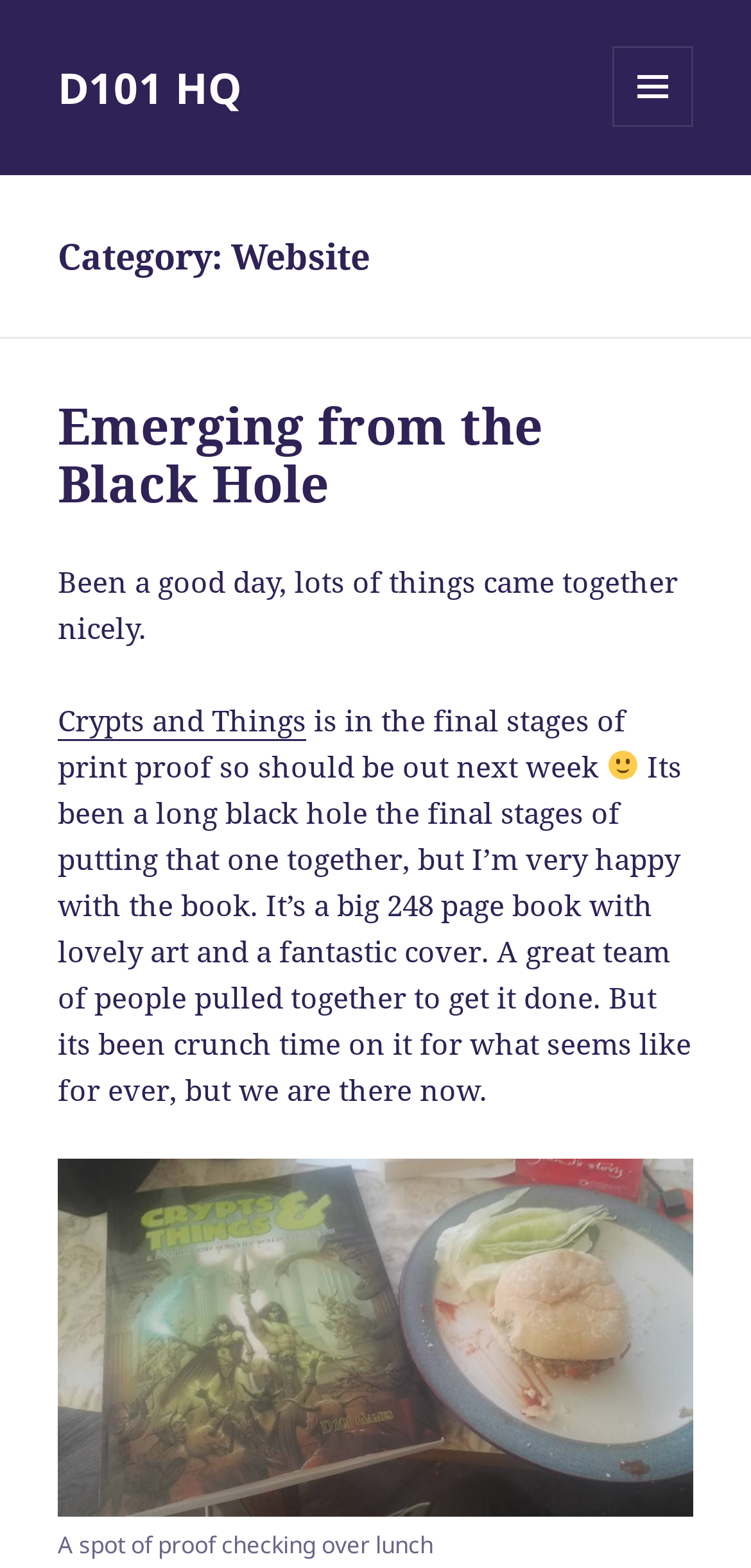Please respond to the question using a single word or phrase:
What is the title of the main article?

Emerging from the Black Hole